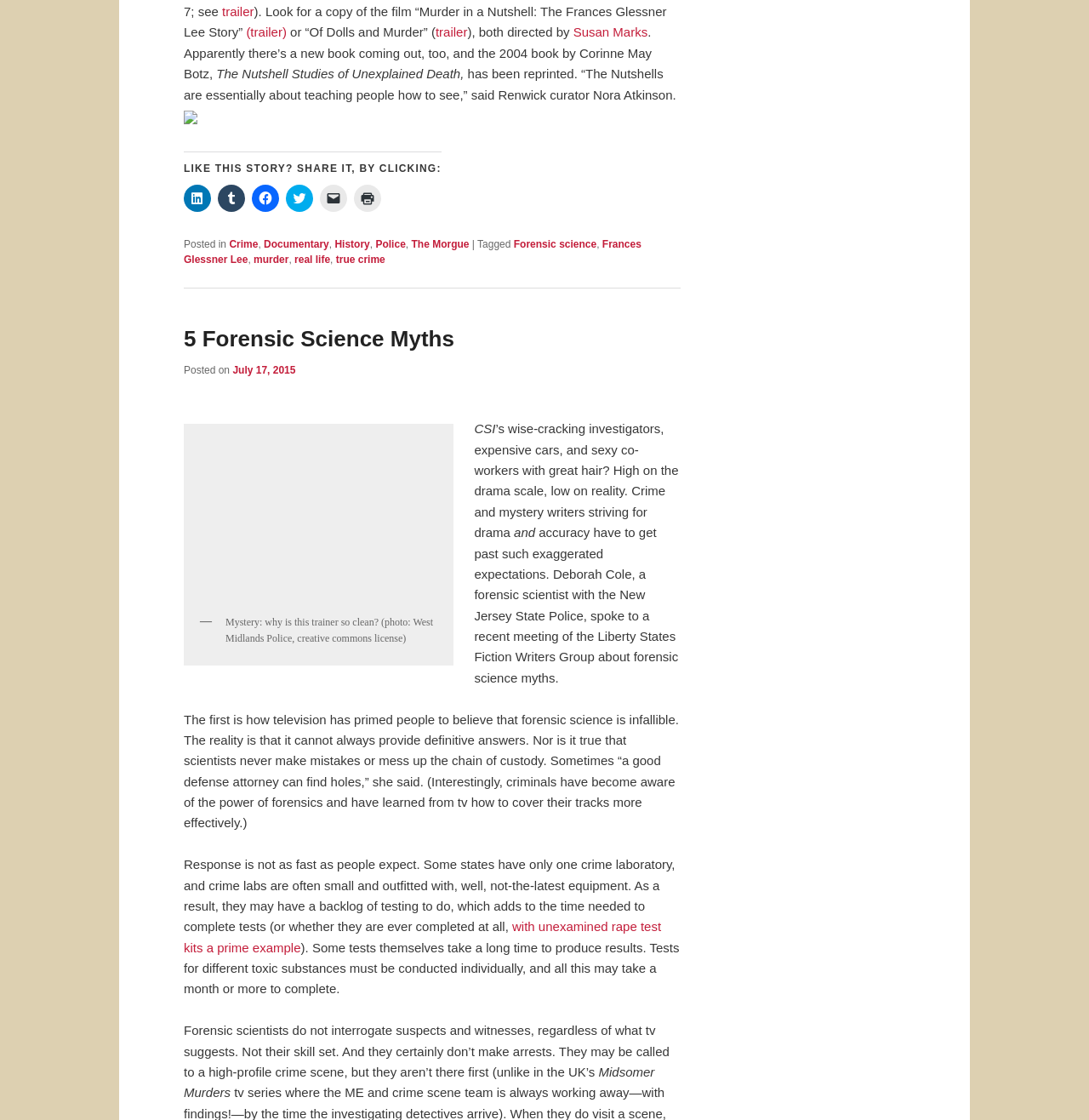Show me the bounding box coordinates of the clickable region to achieve the task as per the instruction: "Share this story on Facebook".

[0.231, 0.165, 0.256, 0.189]